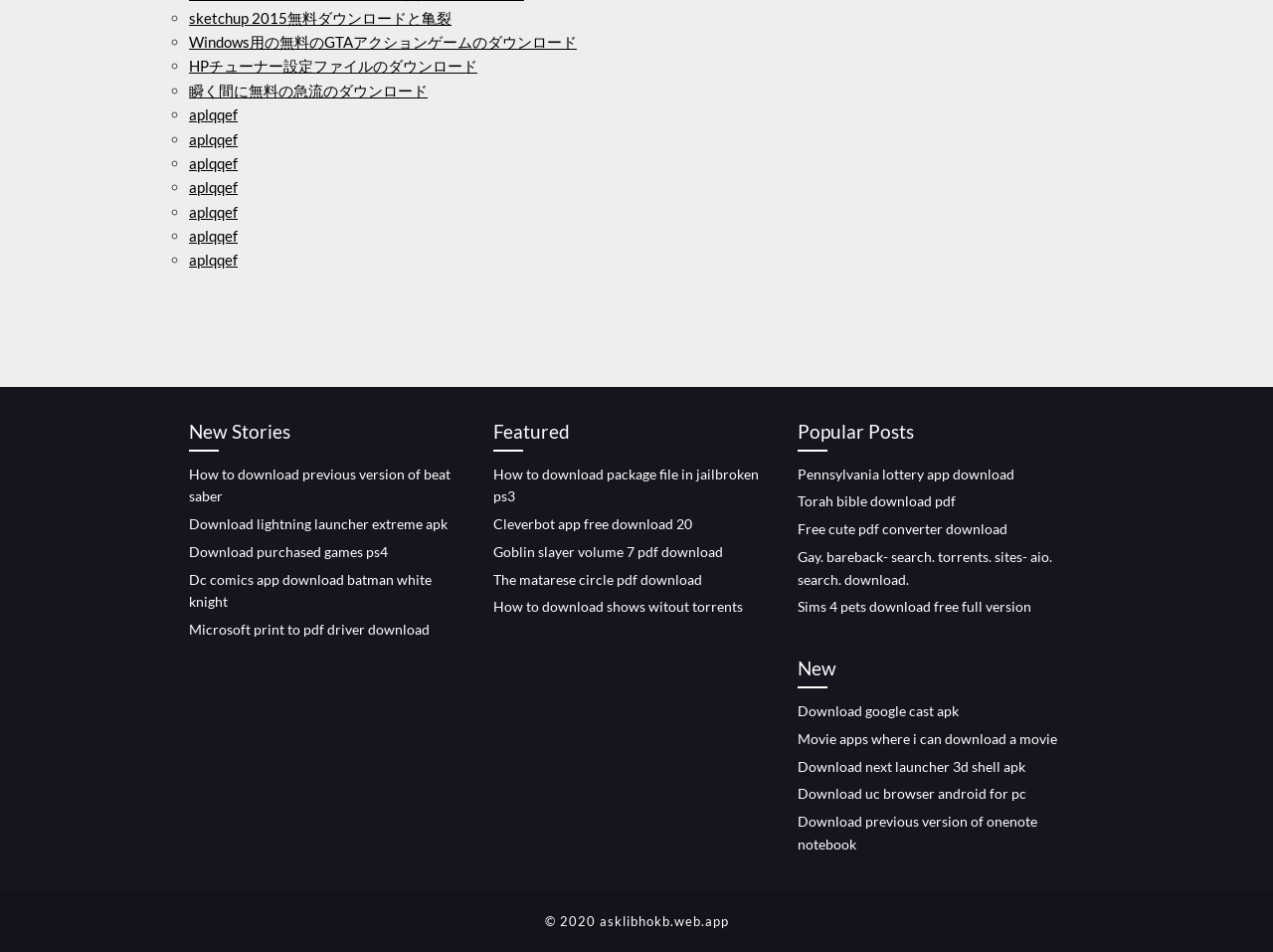What is the category of the link 'How to download previous version of beat saber'?
Please use the image to provide a one-word or short phrase answer.

New Stories